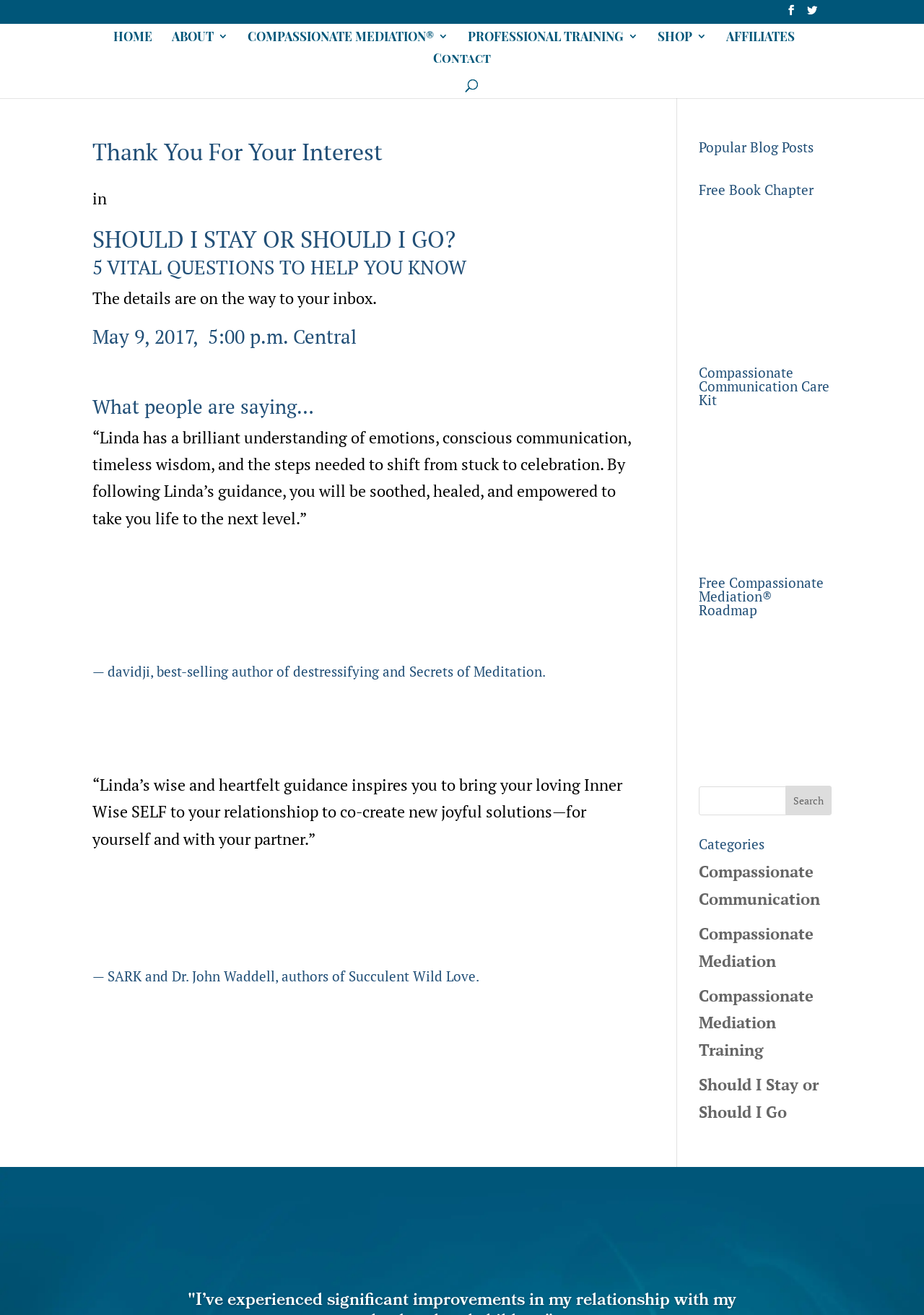Based on the image, please elaborate on the answer to the following question:
What is the name of the website?

The name of the website is 'Linda Kroll' which is mentioned in the title of the webpage as 'Thank You For Your Interest | Linda Kroll'.